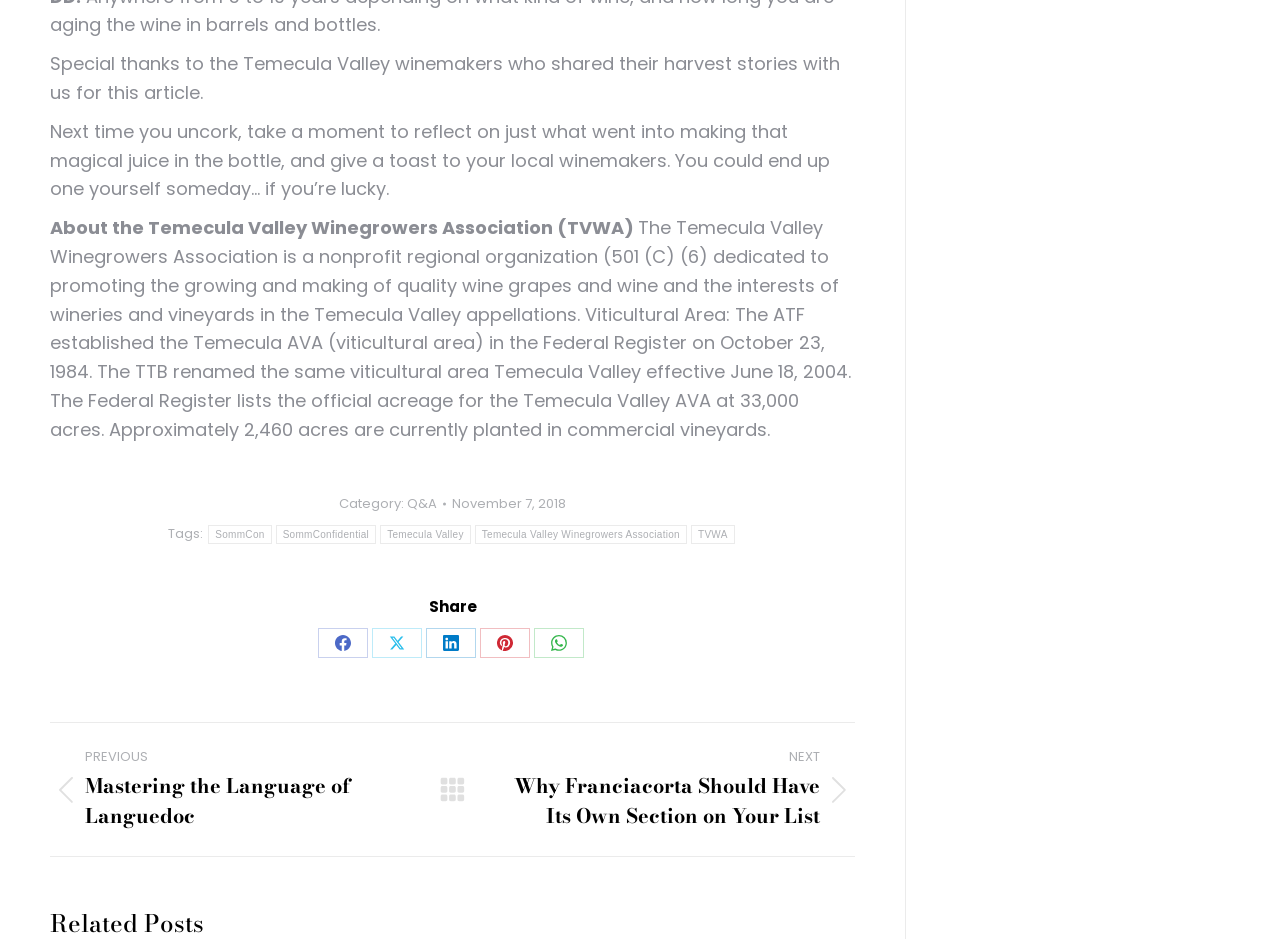Show the bounding box coordinates of the element that should be clicked to complete the task: "Go to the previous post: 'Mastering the Language of Languedoc'".

[0.039, 0.797, 0.32, 0.885]